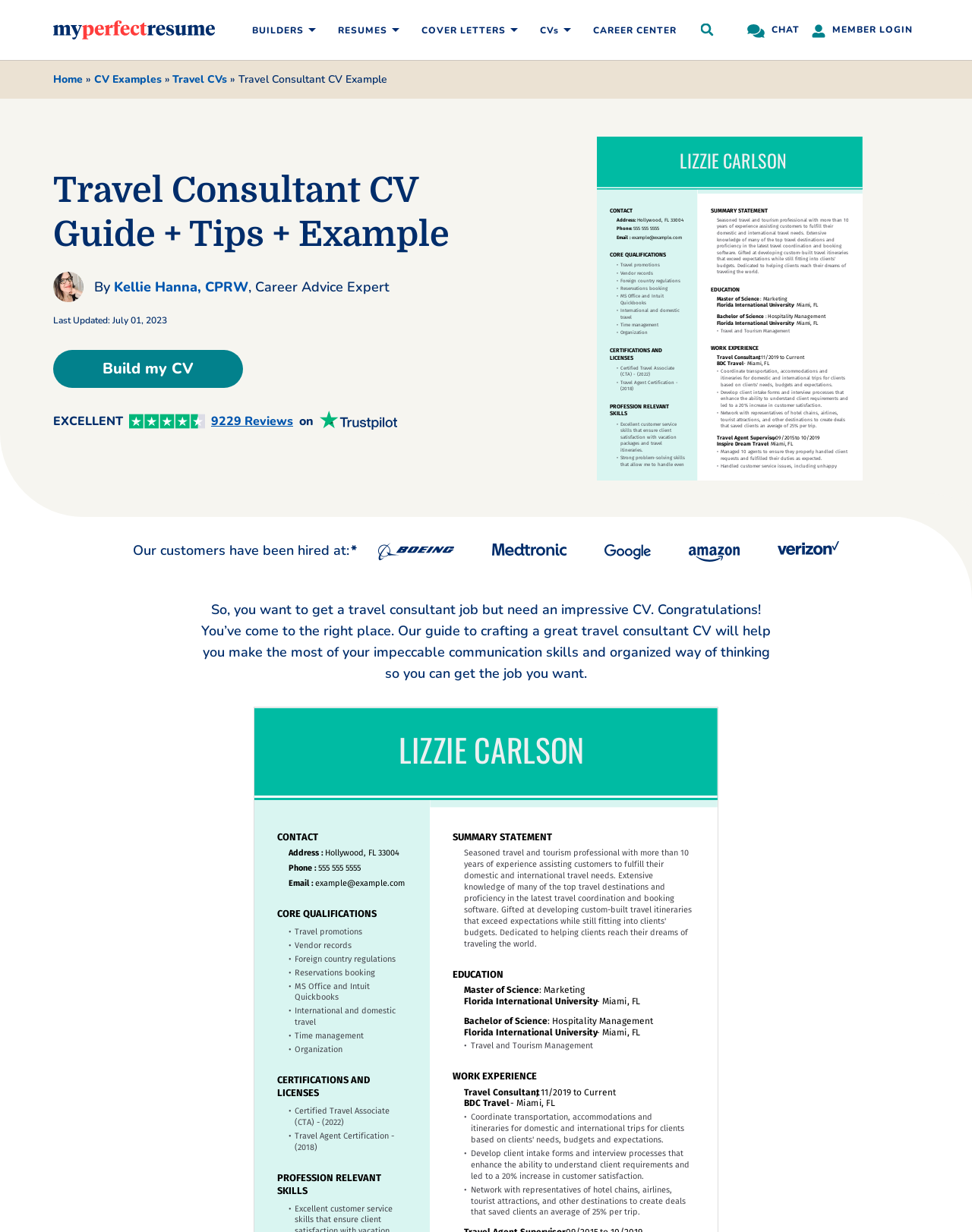Find the bounding box coordinates corresponding to the UI element with the description: "Arabic Speaking Personal Injury Attorney". The coordinates should be formatted as [left, top, right, bottom], with values as floats between 0 and 1.

None